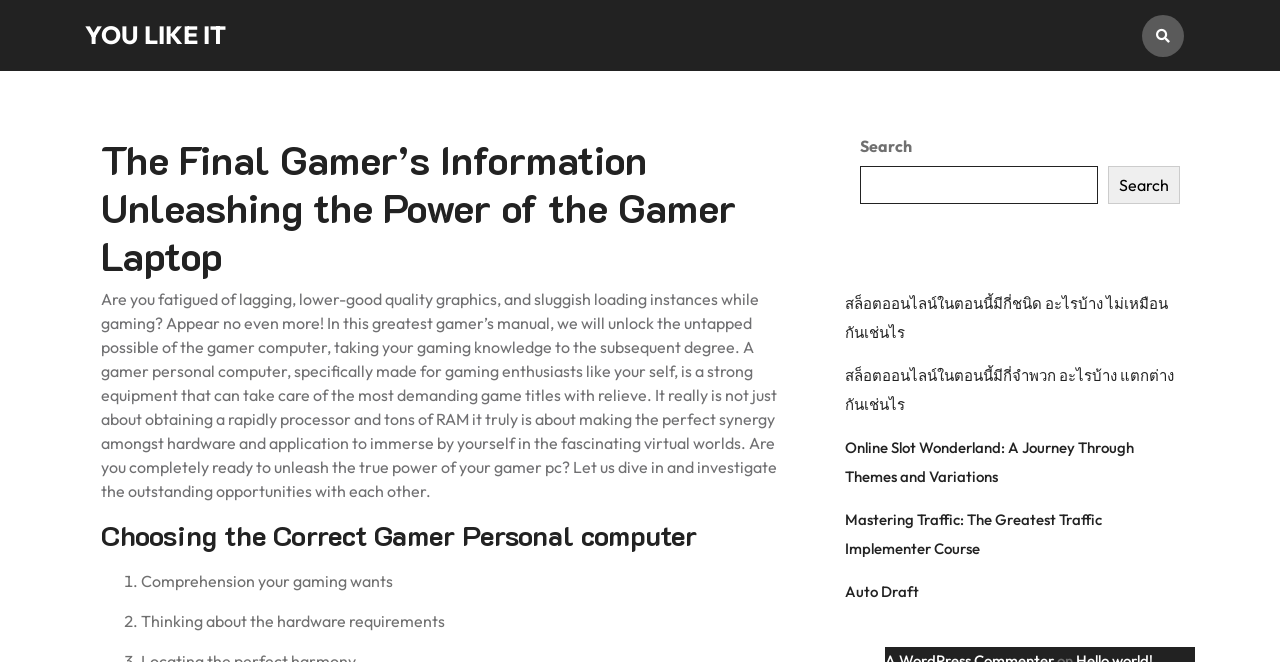Using the given element description, provide the bounding box coordinates (top-left x, top-left y, bottom-right x, bottom-right y) for the corresponding UI element in the screenshot: YOU LIKE IT

[0.066, 0.029, 0.177, 0.077]